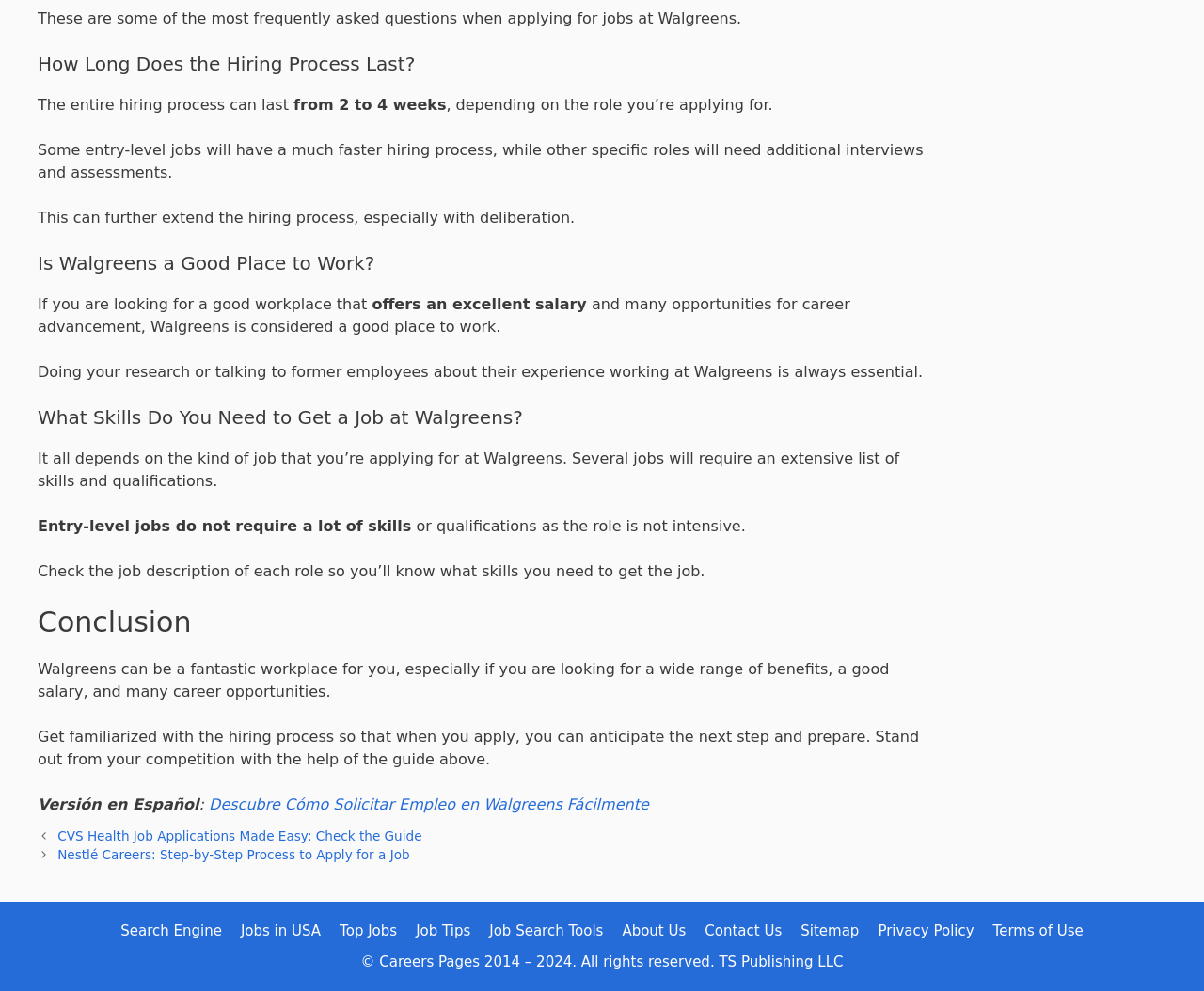Using the image as a reference, answer the following question in as much detail as possible:
What is the language of the alternative version of the webpage?

The webpage provides a link to an alternative version of the webpage in Spanish, indicated by the text 'Versión en Español' and a link to 'Descubre Cómo Solicitar Empleo en Walgreens Fácilmente'.